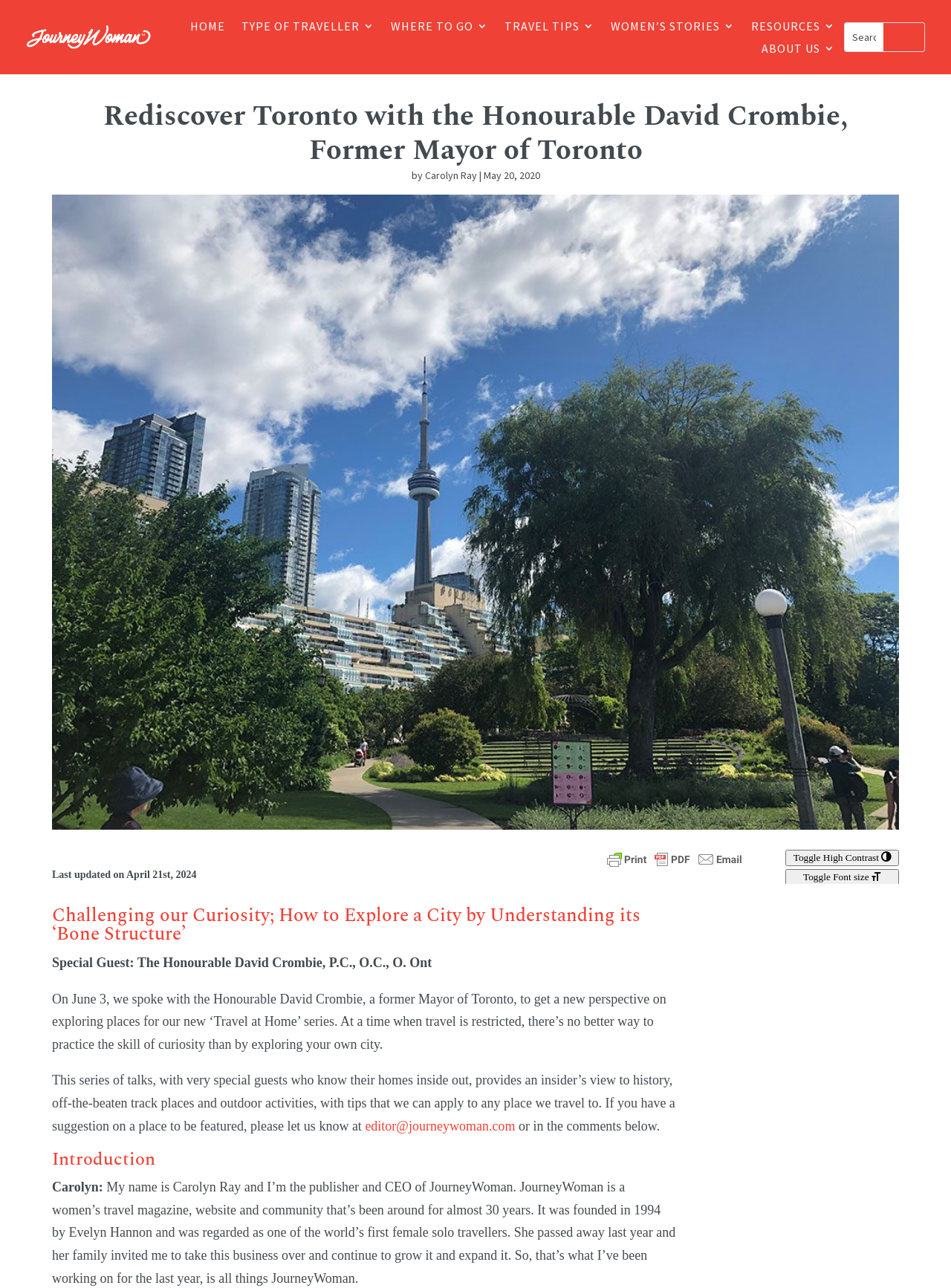Offer a meticulous caption that includes all visible features of the webpage.

The webpage is about an article titled "Rediscovering Toronto with the Honourable David Crombie, Former Mayor of Toronto" on the JourneyWoman website. At the top left corner, there is a JourneyWoman logo, followed by a navigation menu with links to "HOME", "TYPE OF TRAVELLER", "WHERE TO GO", "TRAVEL TIPS", "WOMEN'S STORIES", "RESOURCES", and "ABOUT US". On the top right corner, there is a search bar with a textbox and a search button.

Below the navigation menu, there is a heading that introduces the article, followed by the author's name, "Carolyn Ray", and the publication date, "May 20, 2020". To the right of the heading, there is an image of David Crombie, the former Mayor of Toronto.

The main content of the article is divided into sections, starting with an introduction to the "Travel at Home" series, where the Honourable David Crombie shares his insider tips on exploring Toronto. The article then proceeds to a conversation between Carolyn Ray and David Crombie, where they discuss how to explore a city by understanding its "bone structure". The conversation is divided into paragraphs, with headings that separate the different topics.

At the bottom of the page, there are buttons to toggle high contrast and font size, as well as a link to print the article in a friendly format. There is also a note indicating that the article was last updated on April 21st, 2024.